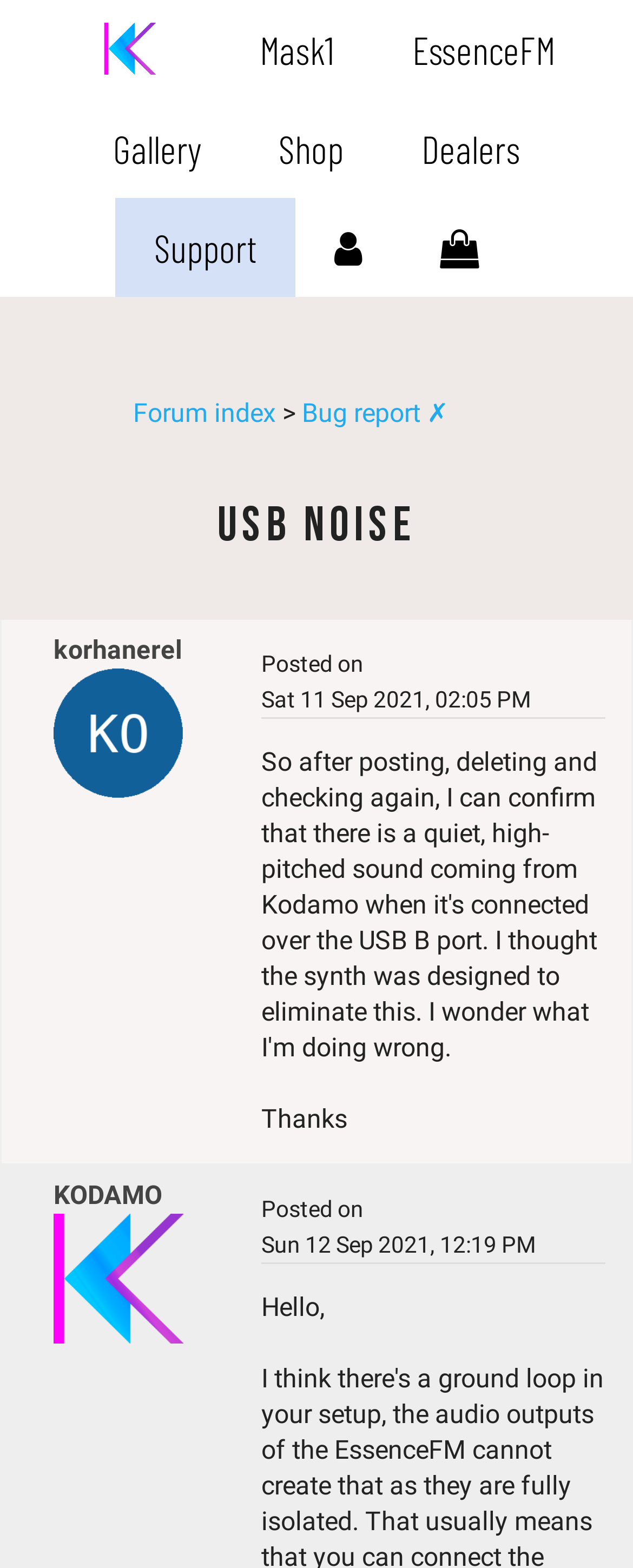What is the topic of the first post in the forum?
Please provide a single word or phrase as the answer based on the screenshot.

USB noise